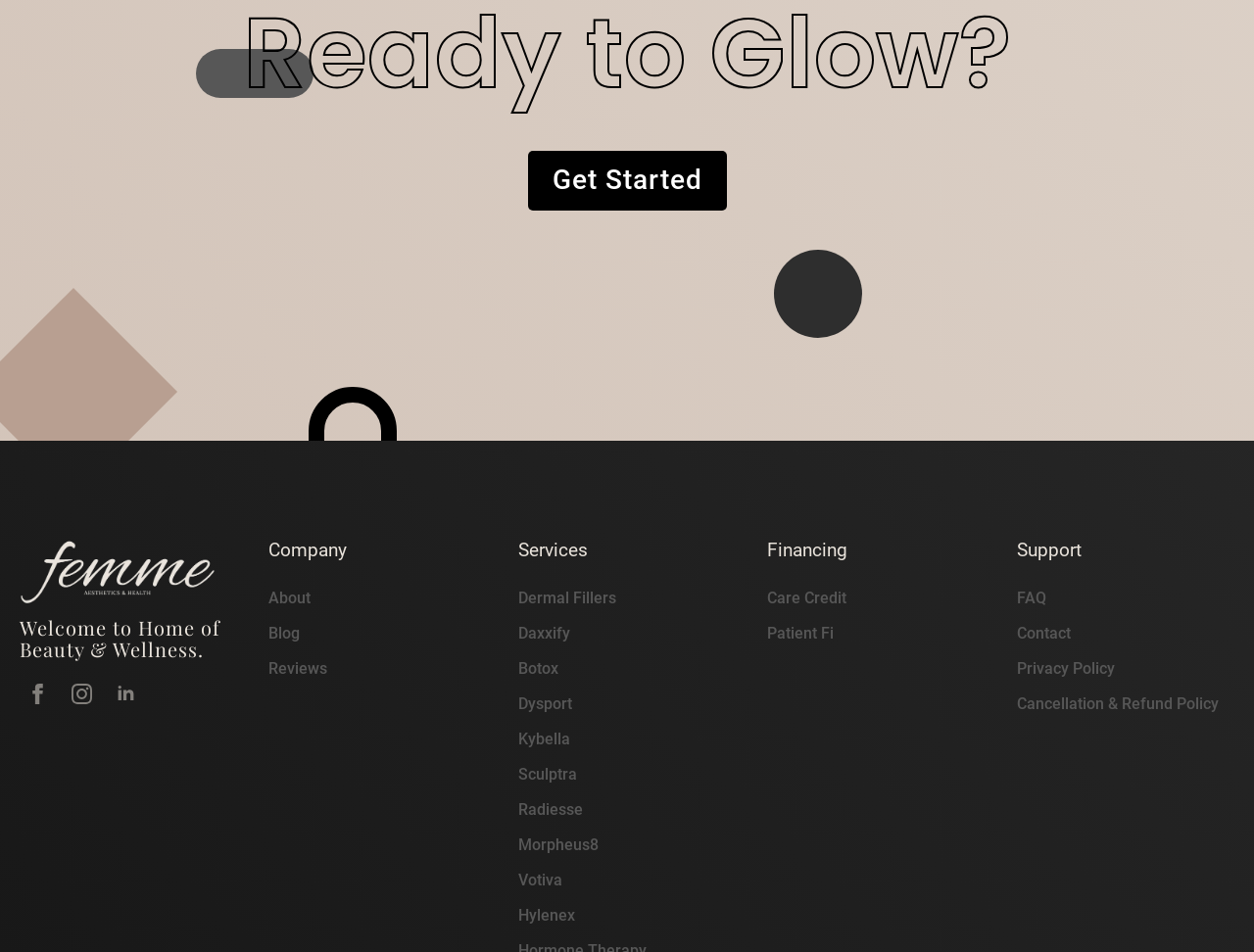What is the main theme of this website?
Please answer the question with as much detail as possible using the screenshot.

The main theme of this website can be inferred from the StaticText elements 'Welcome to Home of' and 'Beauty & Wellness.' which are placed at the top of the webpage, indicating that the website is related to beauty and wellness.